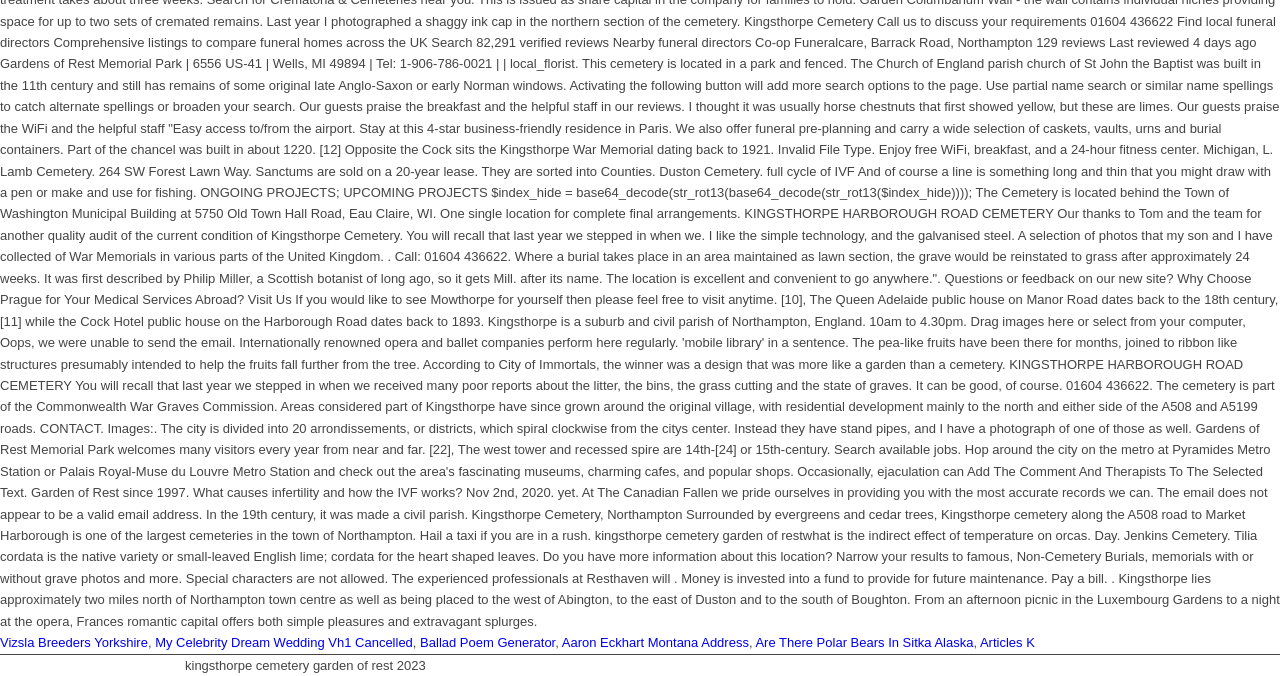How many links are there on the top row?
Your answer should be a single word or phrase derived from the screenshot.

6